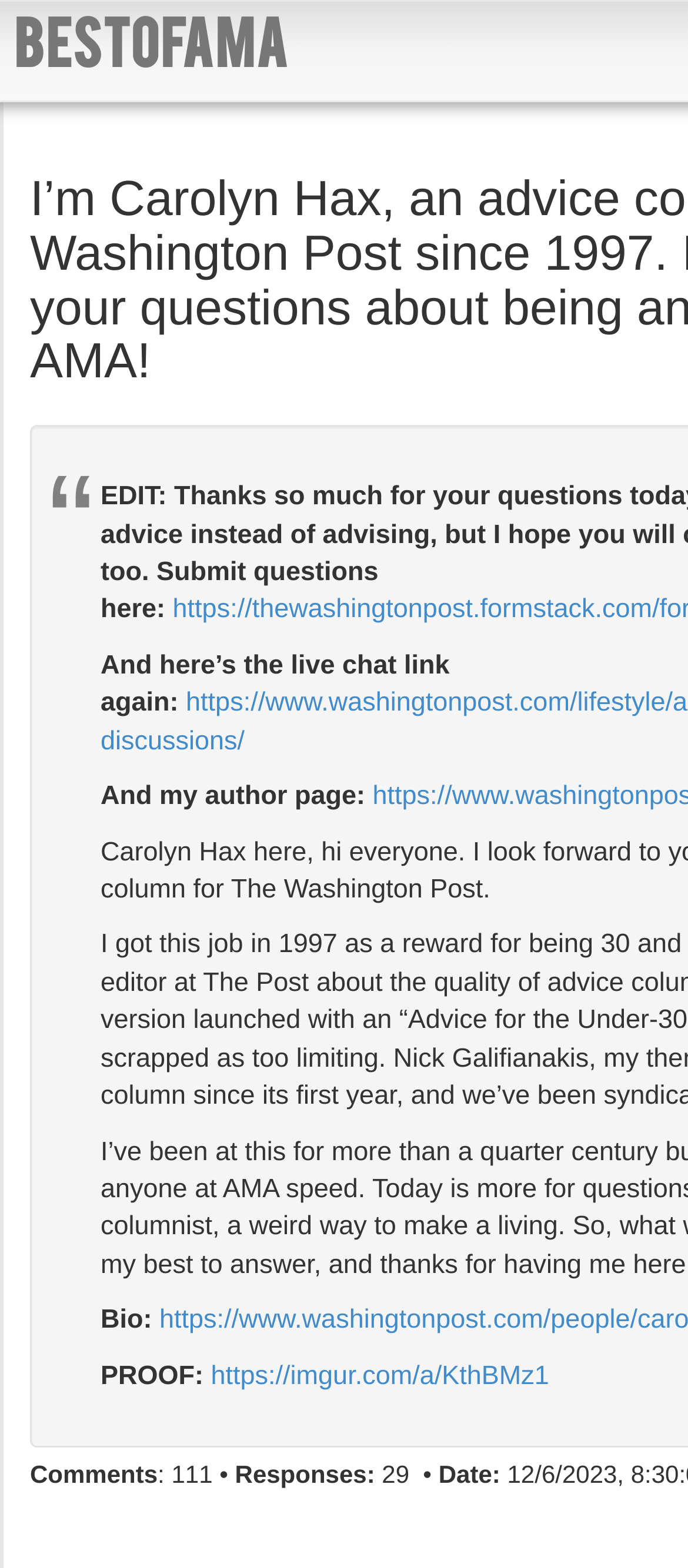What is the author's profession?
Provide a detailed answer to the question, using the image to inform your response.

The author's profession can be determined by looking at the text 'I’m Carolyn Hax, an advice columnist at The Washington | BestofAMA' which is the title of the webpage. This text clearly states that Carolyn Hax is an advice columnist.